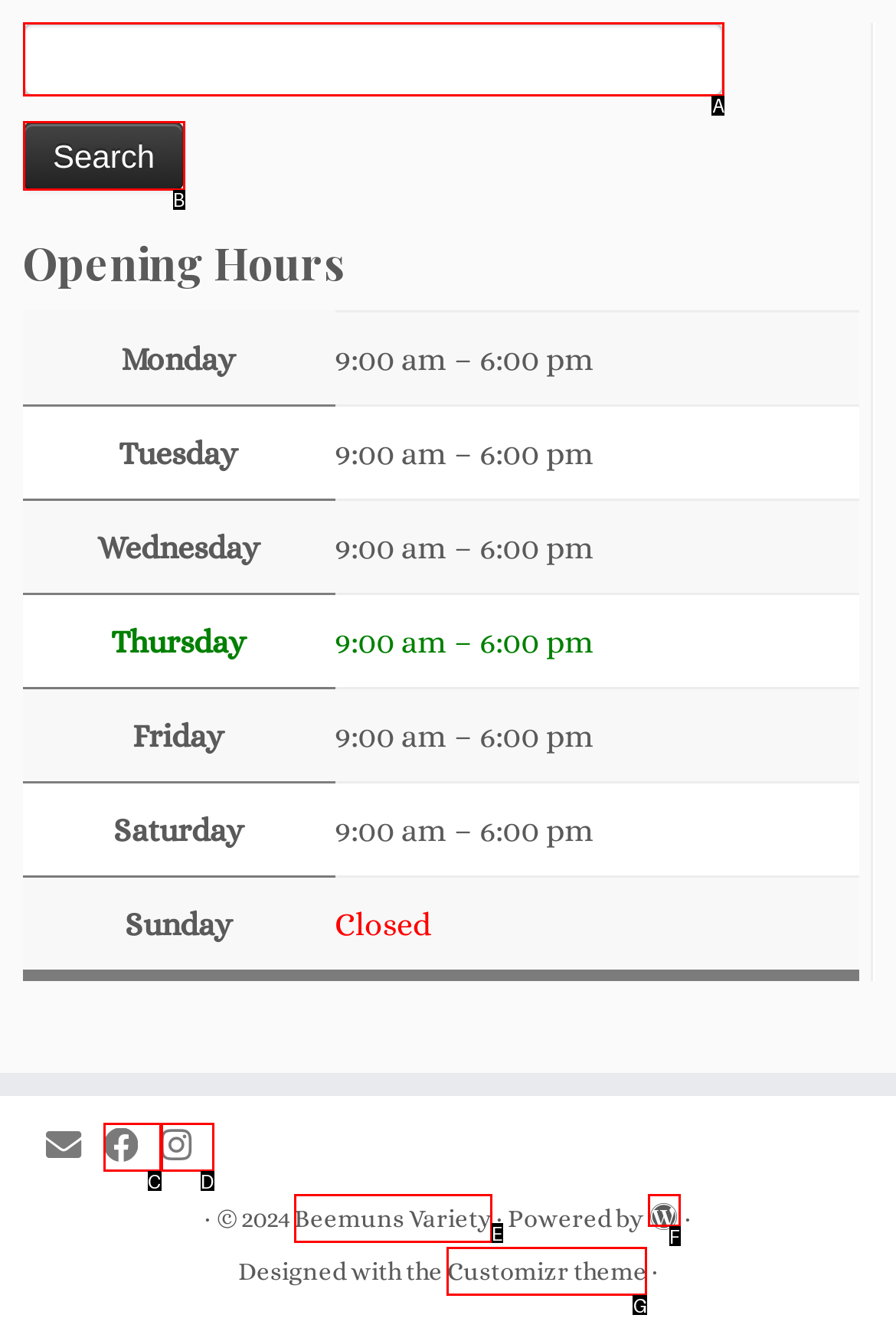Based on the description: parent_node: Search for: name="s", identify the matching HTML element. Reply with the letter of the correct option directly.

A